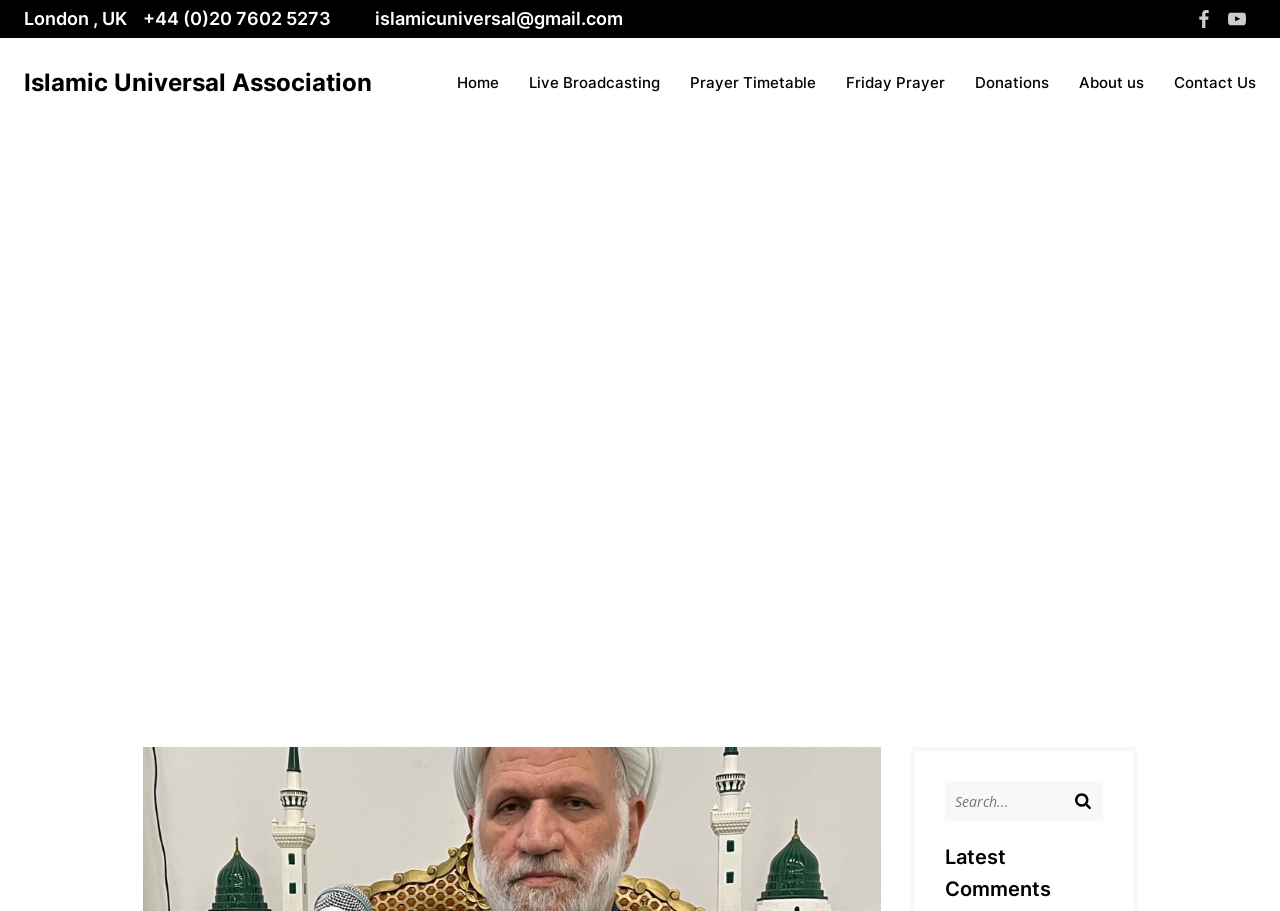Find the bounding box coordinates of the UI element according to this description: "Donations".

[0.762, 0.068, 0.82, 0.115]